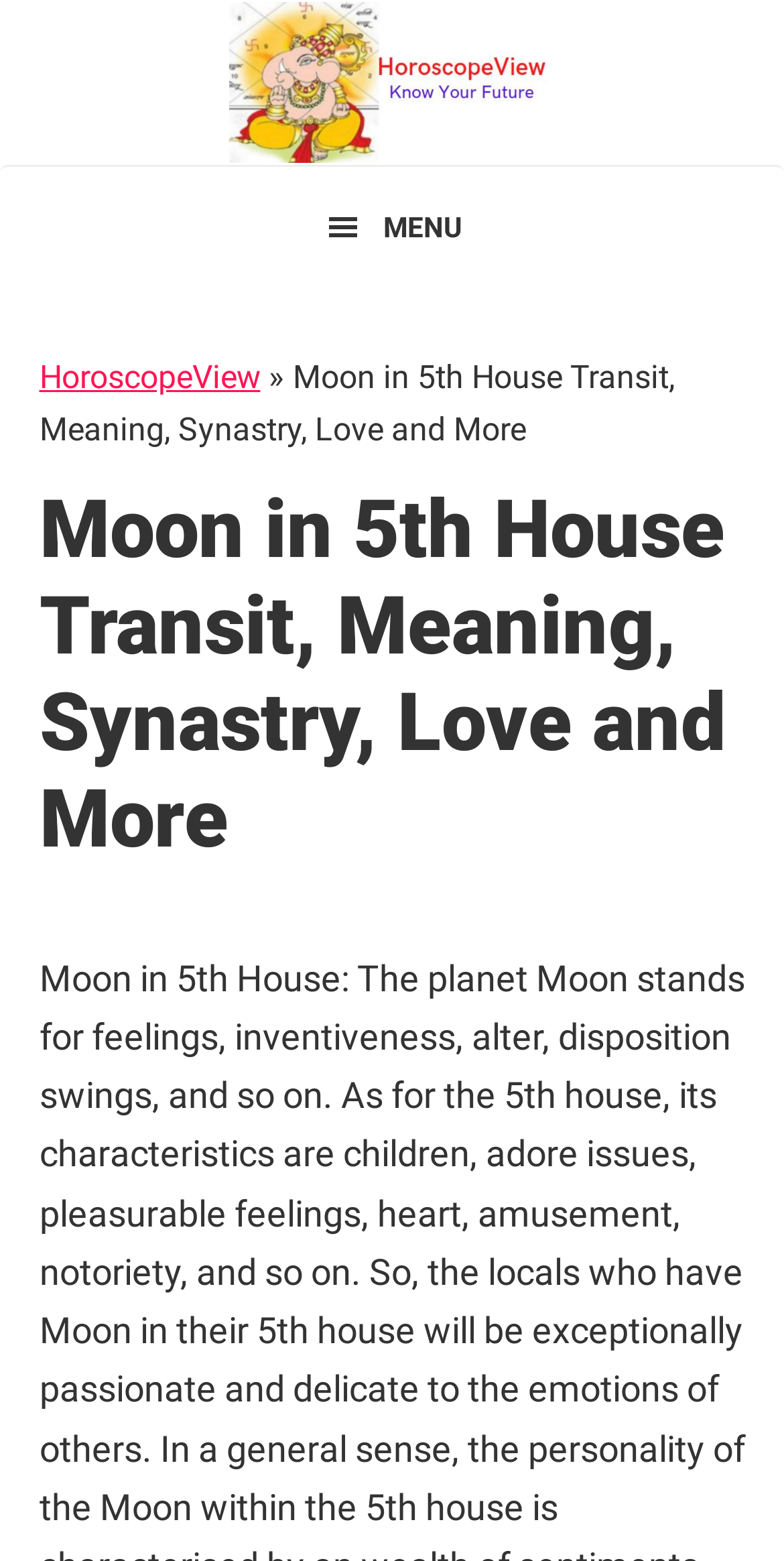What is the purpose of the button with a MENU icon?
Look at the screenshot and respond with a single word or phrase.

To expand menu